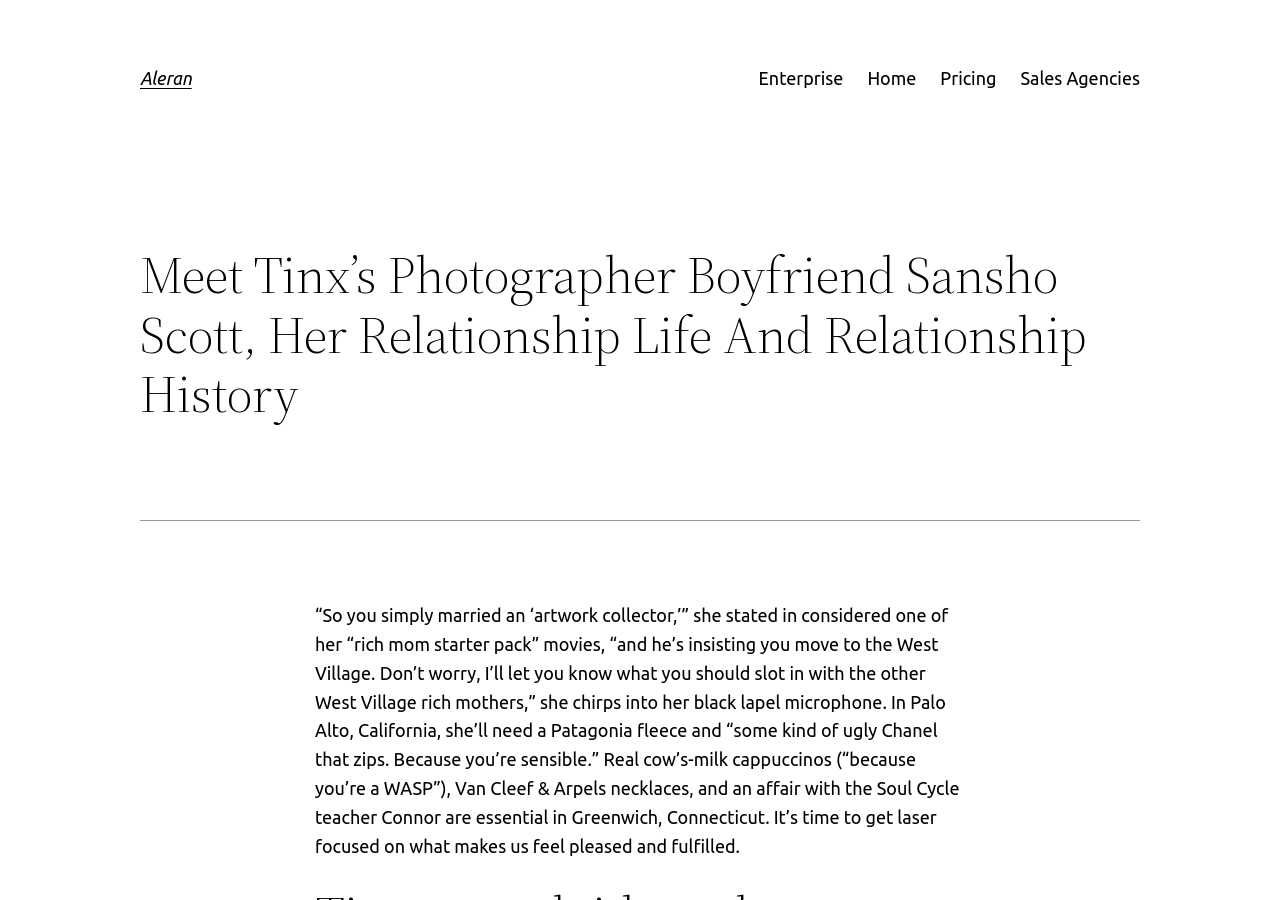What type of jewelry is mentioned in the article?
Please ensure your answer is as detailed and informative as possible.

The static text element mentions Van Cleef & Arpels necklaces as one of the accessories that Tinx would need to fit in with the rich mothers in Greenwich, Connecticut.